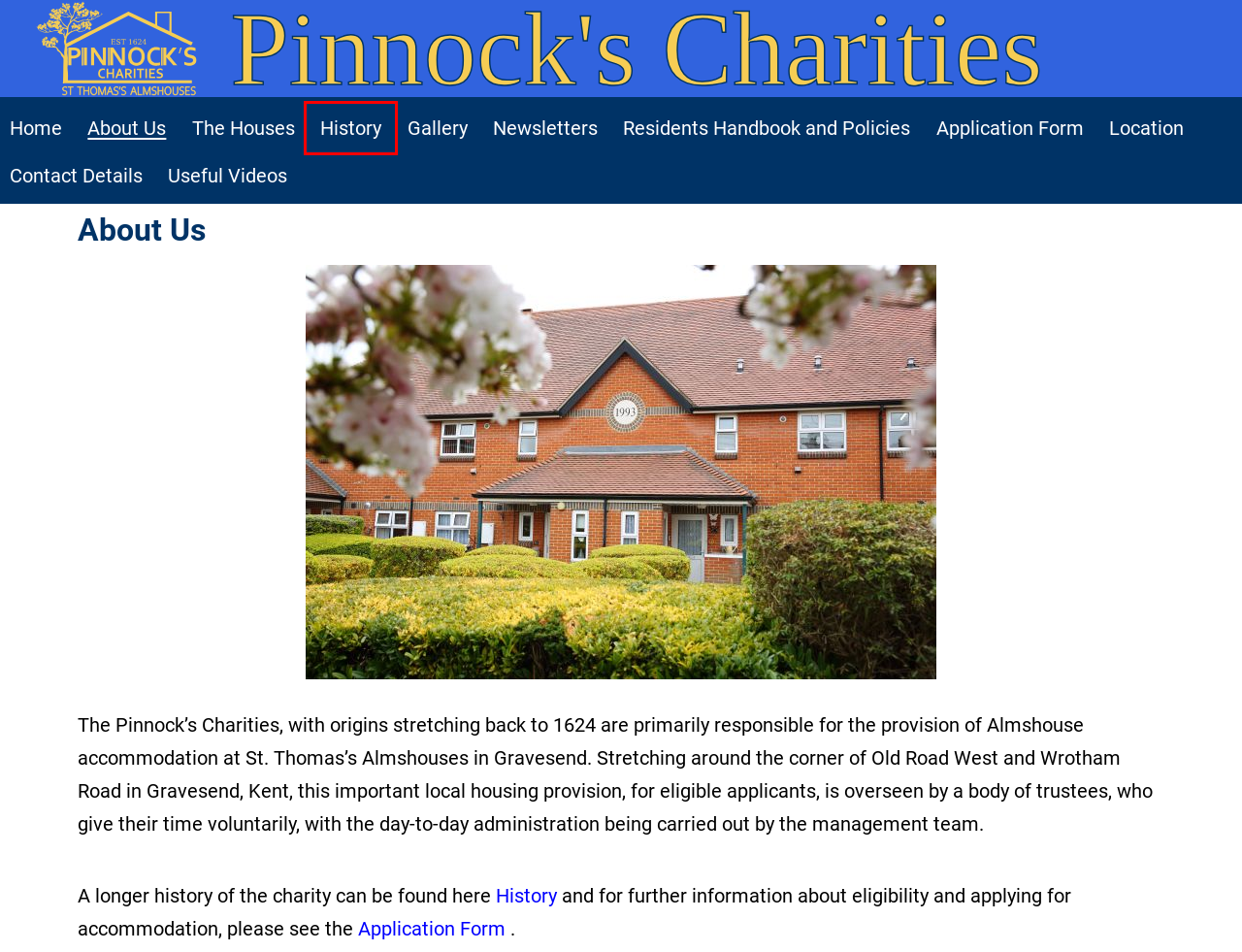Review the screenshot of a webpage containing a red bounding box around an element. Select the description that best matches the new webpage after clicking the highlighted element. The options are:
A. History - Pinnock's Charities
B. Useful Videos - Pinnock's Charities
C. The Houses - Pinnock's Charities
D. Location - Pinnock's Charities
E. Newsletters - Pinnock's Charities
F. Gallery of St Thomas Almshouses Gravesend - Pinnock's Charities
G. Residents Handbook and Policies - Pinnock's Charities
H. Application Form - St Thomas's Almshouses - pinnocks.org

A